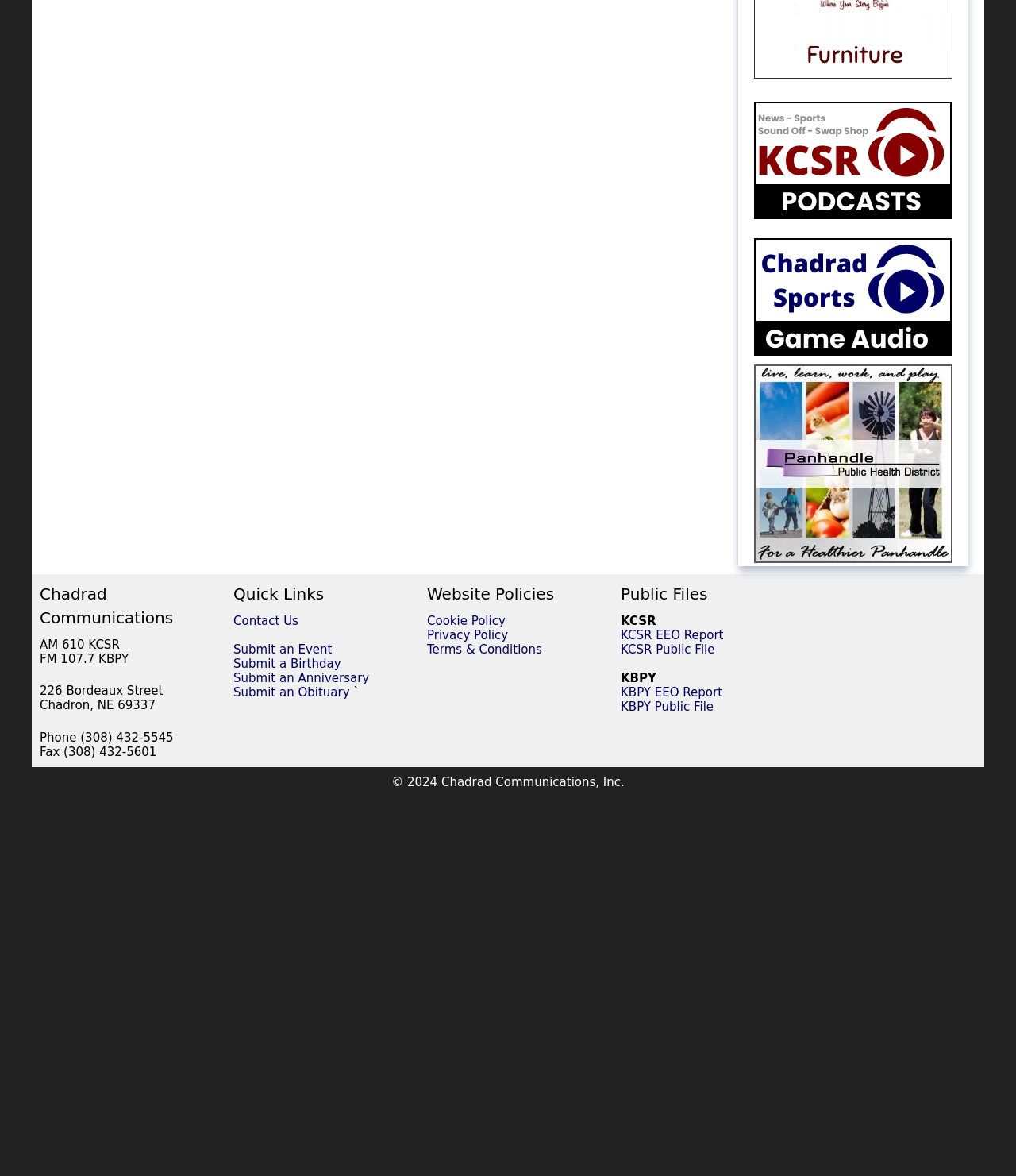Specify the bounding box coordinates for the region that must be clicked to perform the given instruction: "contact us".

[0.23, 0.522, 0.294, 0.534]